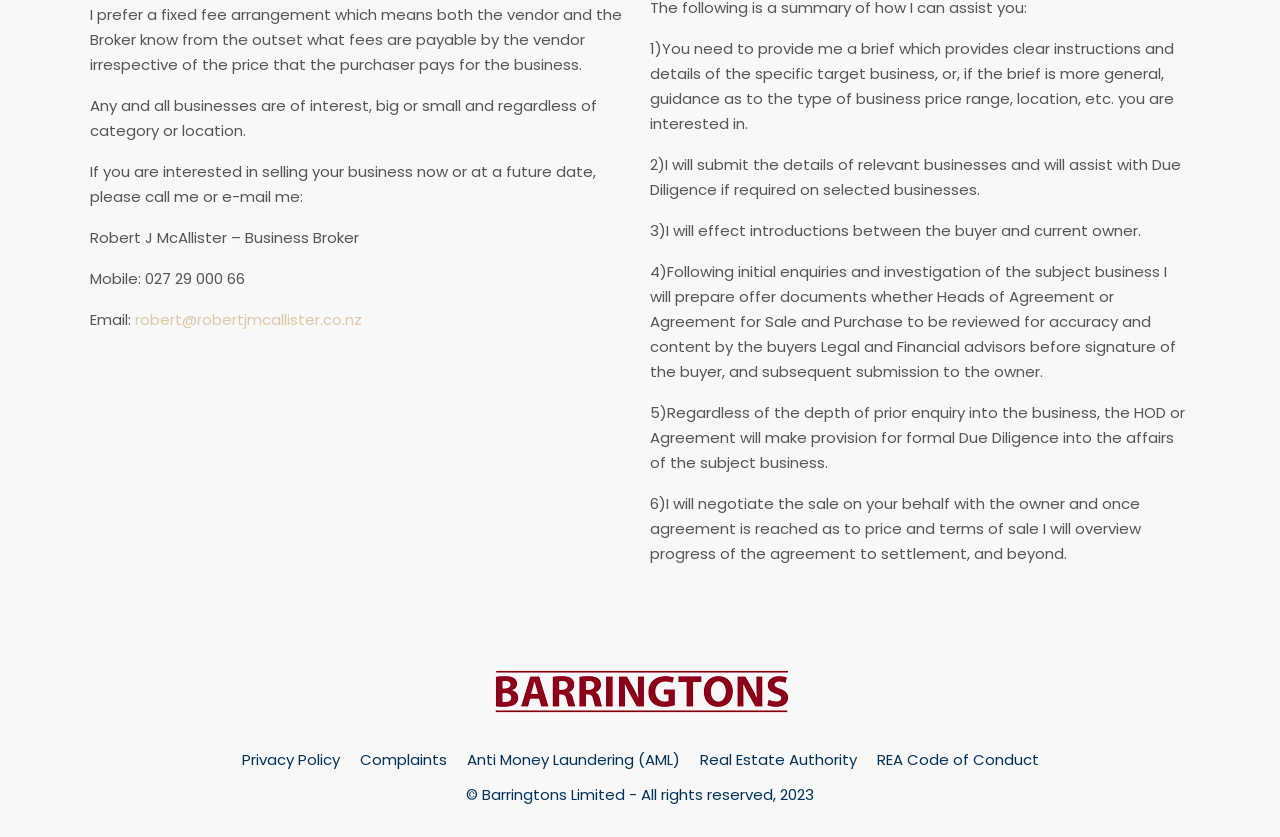Provide the bounding box coordinates of the HTML element described by the text: "Privacy Policy".

[0.189, 0.895, 0.265, 0.92]